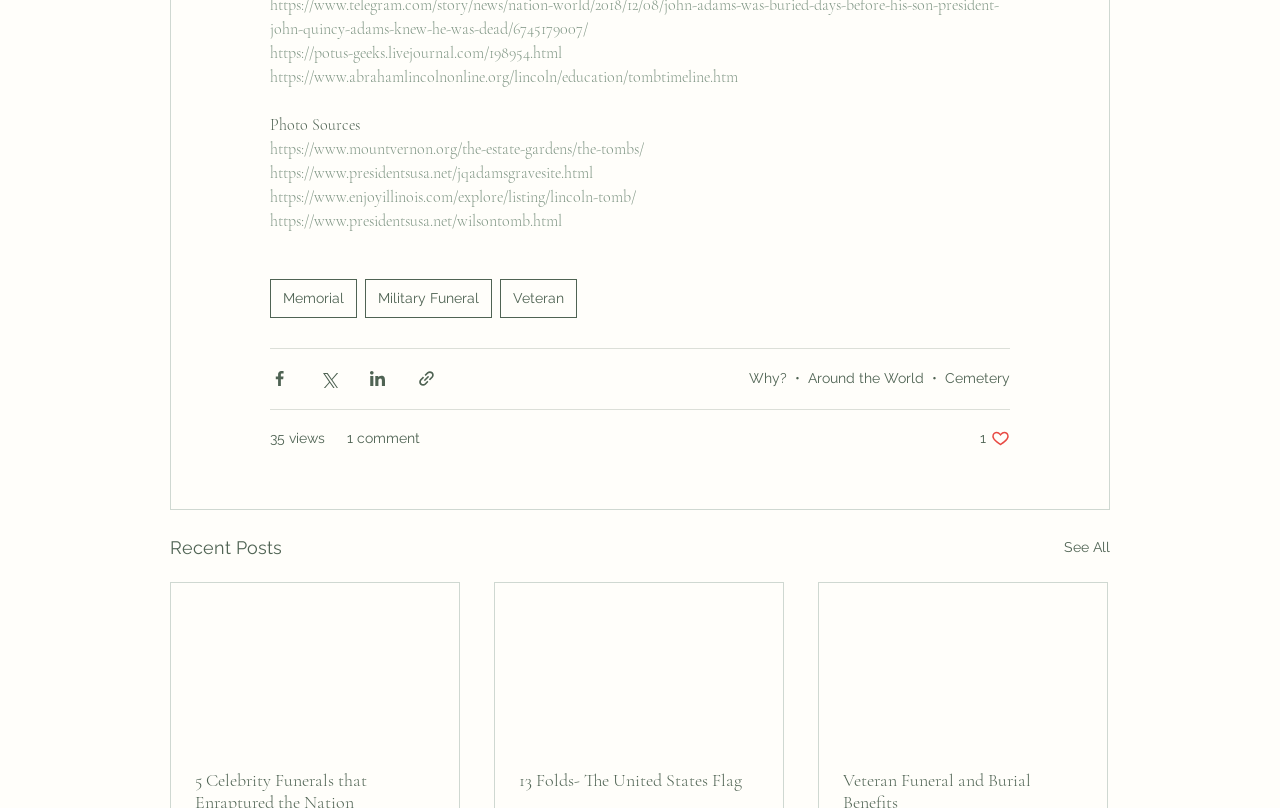What is the topic of the first heading?
Kindly answer the question with as much detail as you can.

The first heading on the webpage is a link to 'https://potus-geeks.livejournal.com/198954.html', which suggests that the topic is related to Lincoln's tomb.